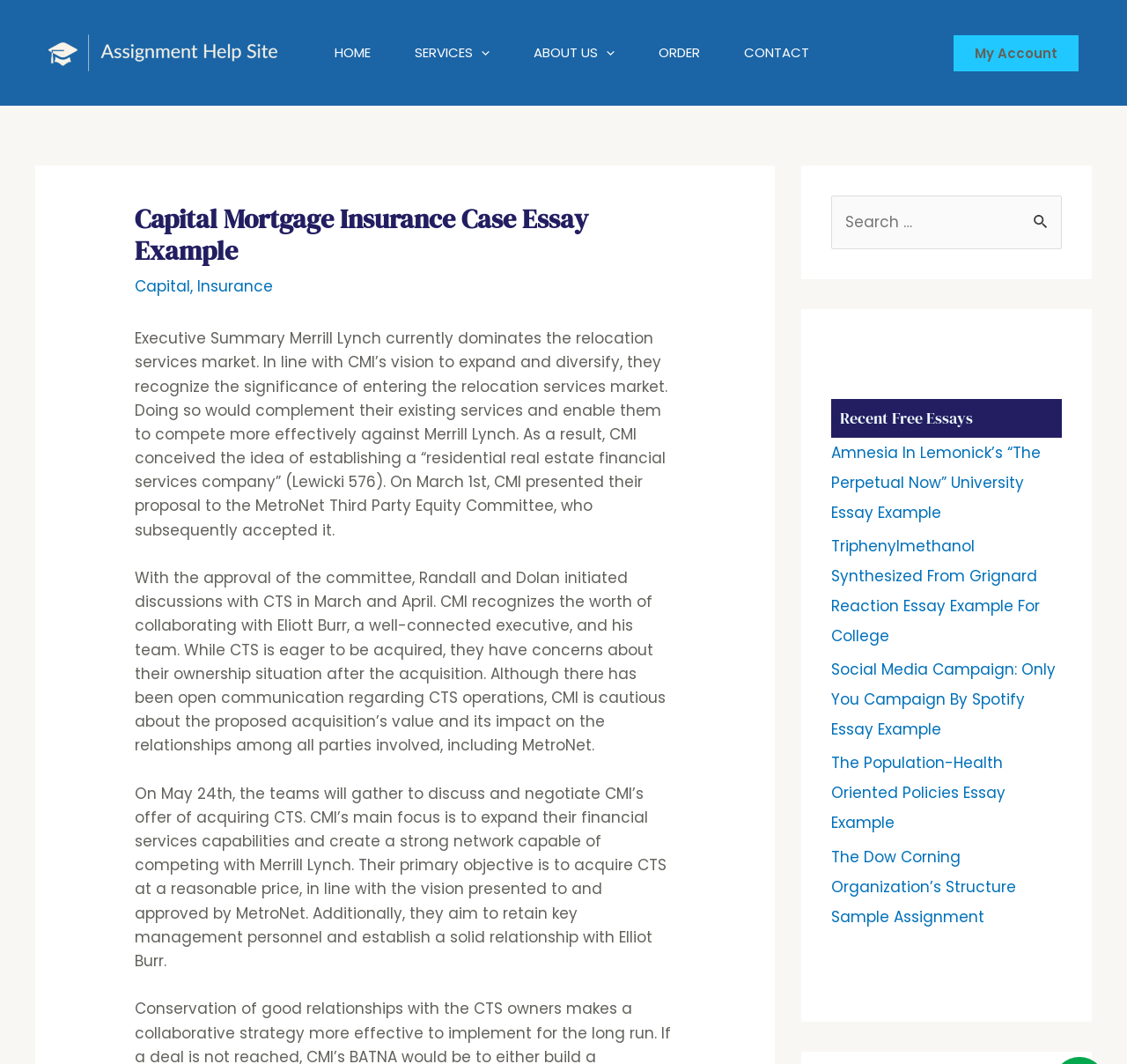Answer the following inquiry with a single word or phrase:
What is the main topic of the essay example?

Capital Mortgage Insurance Case